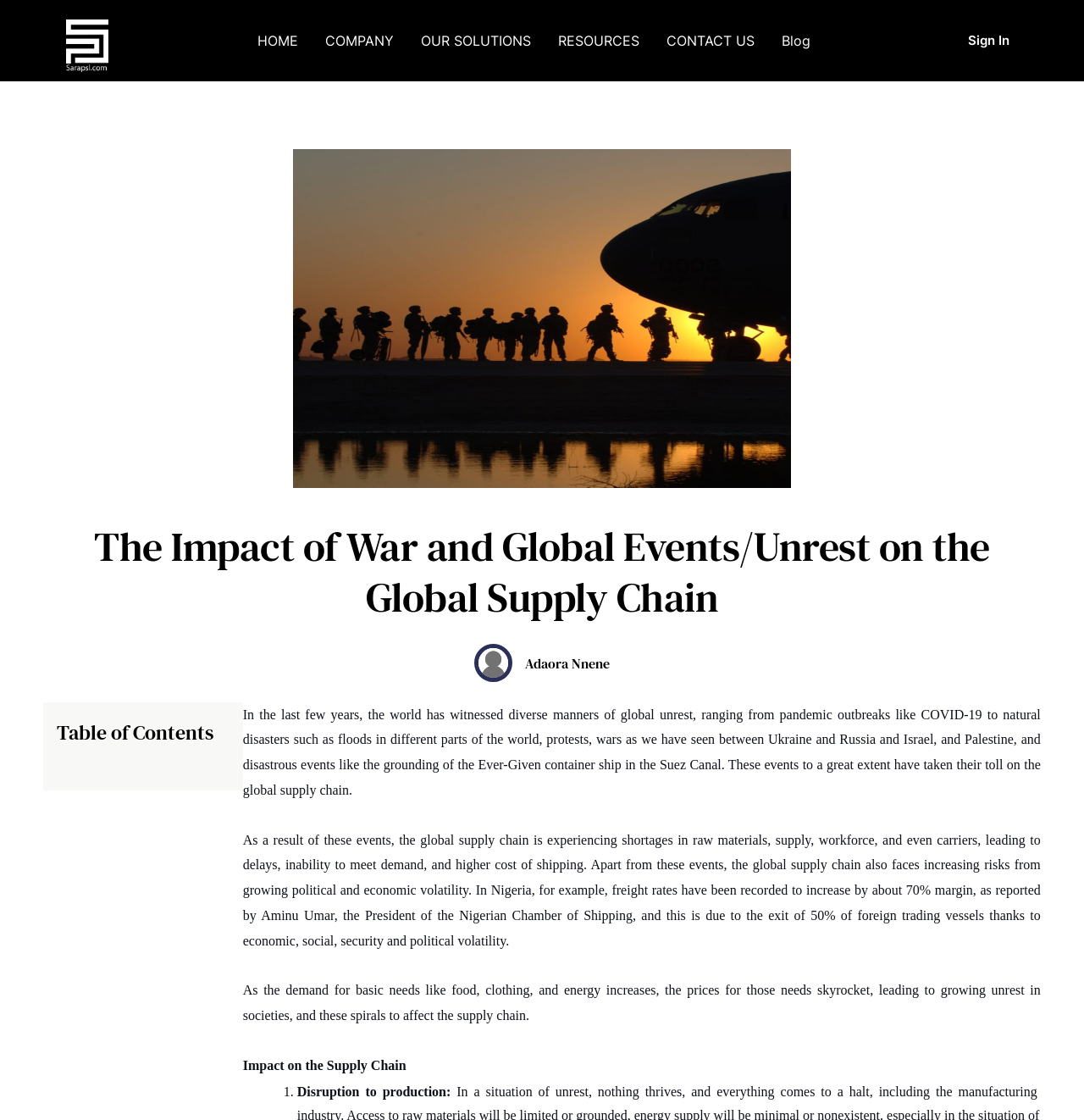Determine the bounding box for the UI element as described: "CONTACT US". The coordinates should be represented as four float numbers between 0 and 1, formatted as [left, top, right, bottom].

[0.602, 0.012, 0.709, 0.061]